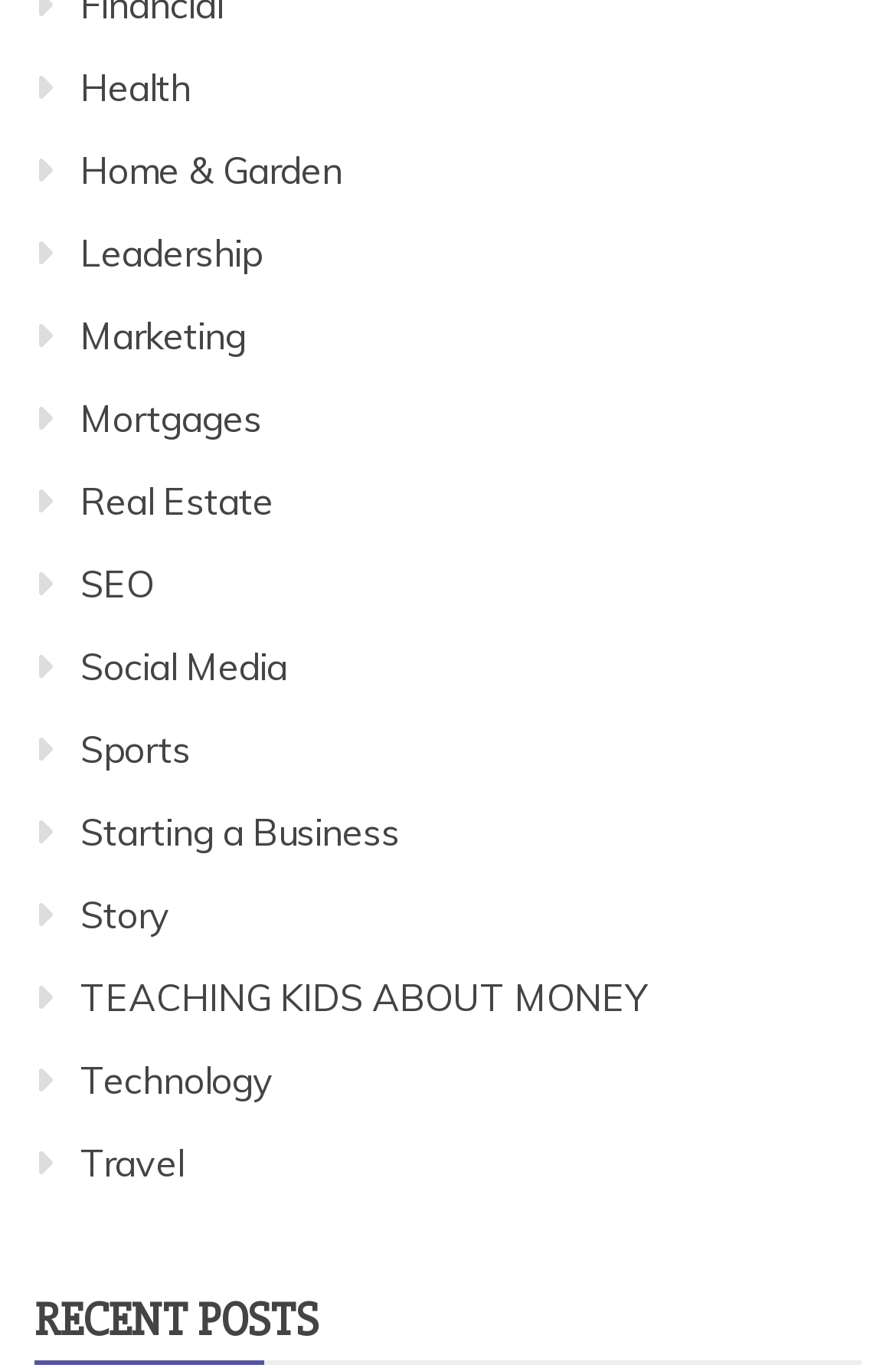Are the categories listed in alphabetical order?
Using the information from the image, give a concise answer in one word or a short phrase.

No